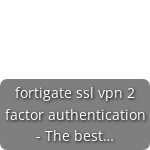What is the importance of two-factor authentication?
Answer the question with a single word or phrase by looking at the picture.

Enhancing security for VPN users